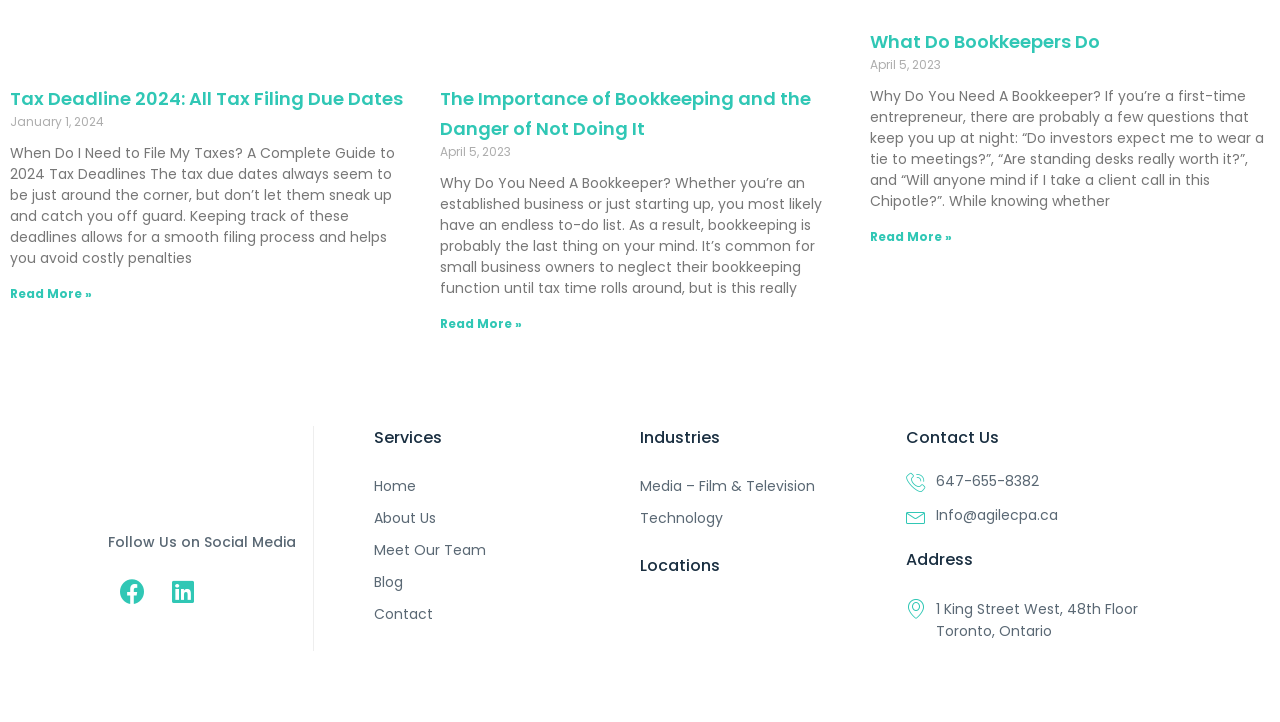Give a succinct answer to this question in a single word or phrase: 
What services does AgileCPA offer?

Multiple services